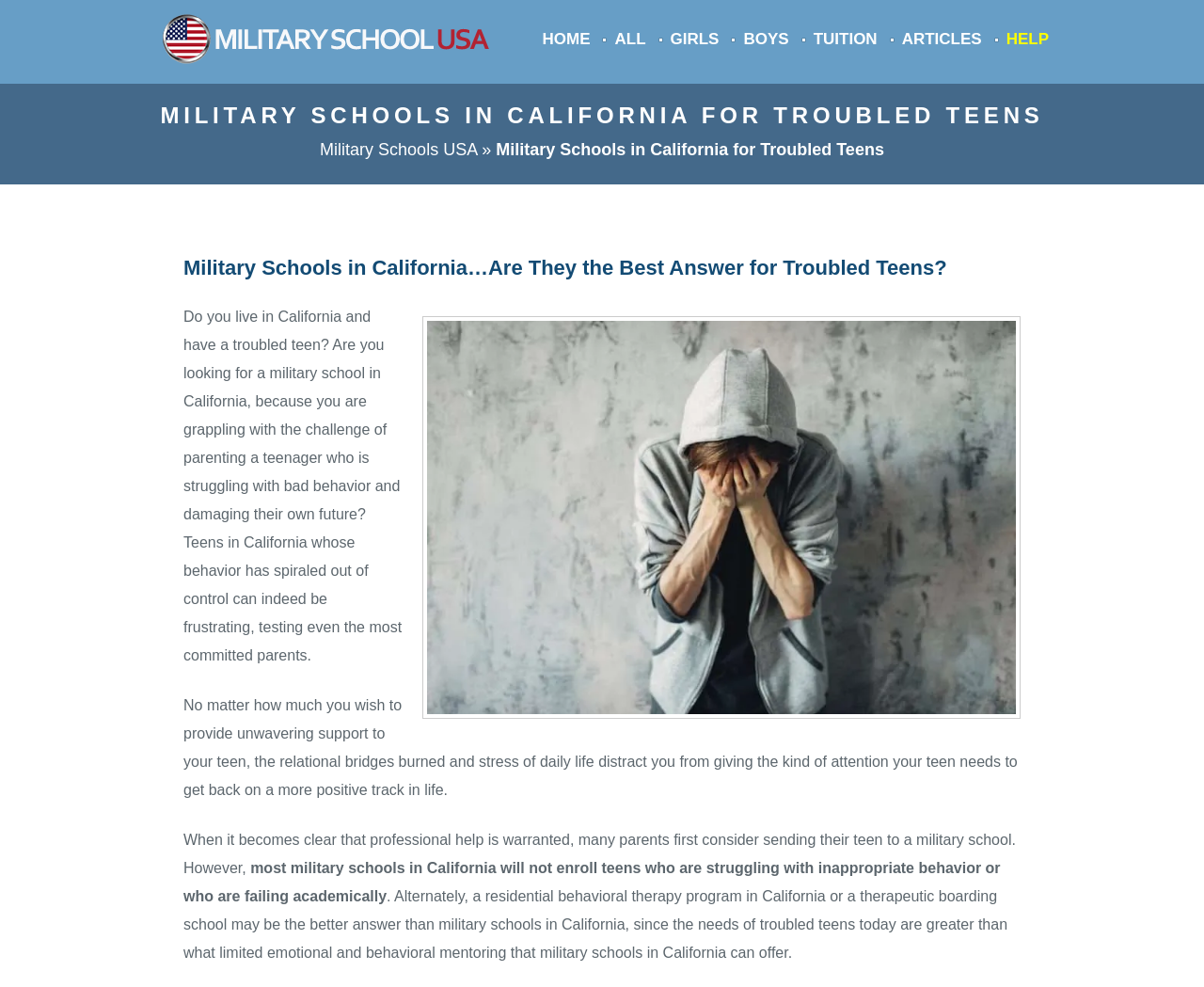Please identify the bounding box coordinates of the element's region that needs to be clicked to fulfill the following instruction: "Click on the 'Military Schools USA' link". The bounding box coordinates should consist of four float numbers between 0 and 1, i.e., [left, top, right, bottom].

[0.266, 0.142, 0.396, 0.161]